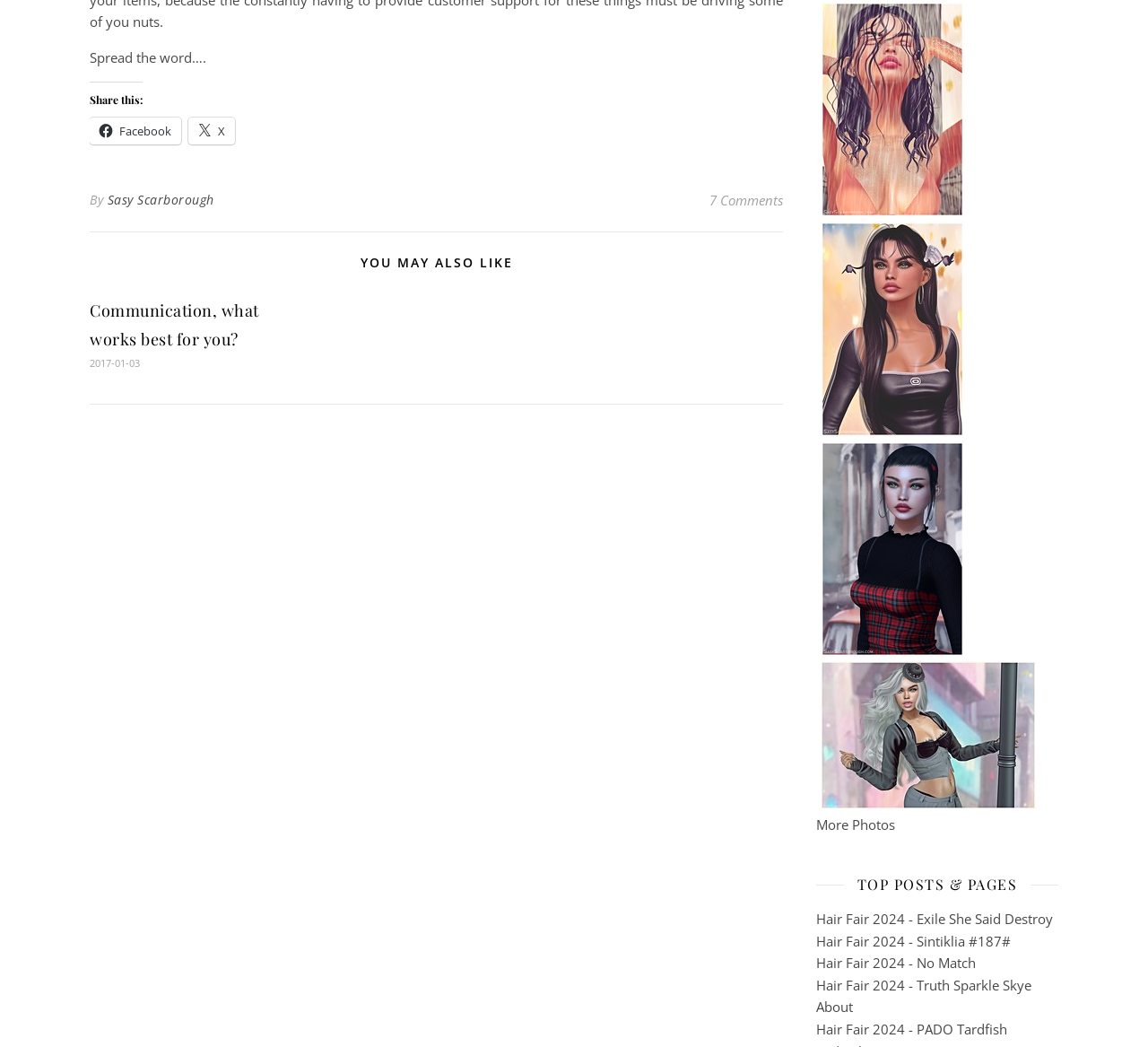Please identify the bounding box coordinates of the area that needs to be clicked to follow this instruction: "Share on Facebook".

[0.078, 0.112, 0.158, 0.138]